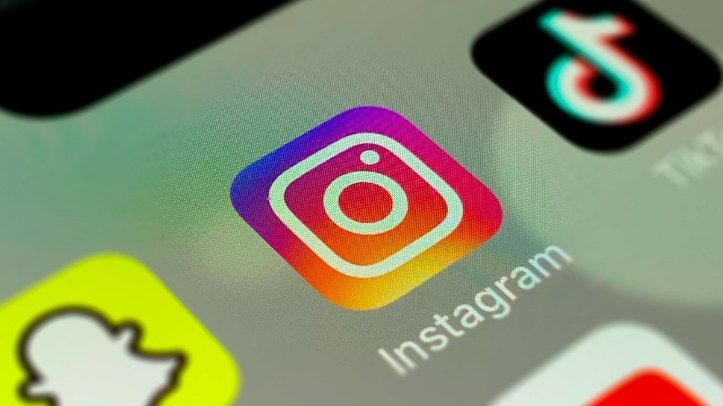Give a thorough explanation of the elements present in the image.

The image features a close-up view of the Instagram app icon on a smartphone screen. The icon showcases the distinct design of the app, which is characterized by a gradient color scheme transitioning from purple to orange, encapsulating a stylized camera outline. Below the icon, the text "Instagram" is prominently displayed in a clean, modern font. Adjacent to the Instagram icon, other recognizable app icons such as Snapchat and TikTok are visible, emphasizing the competitive landscape of social media platforms. This visual representation highlights Instagram's role as a significant player in the realm of social networking, particularly with its recent features aimed at enhancing user engagement and content sharing.